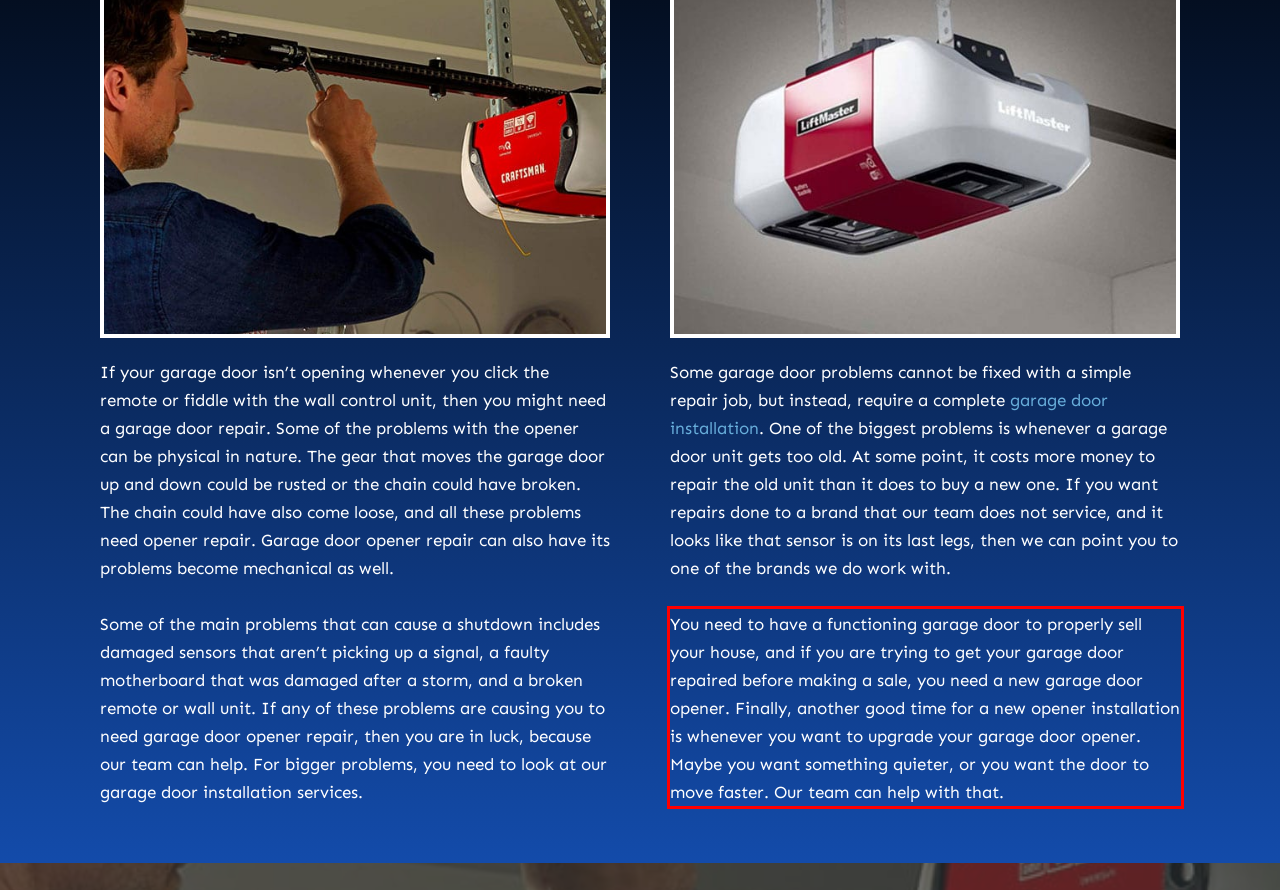Perform OCR on the text inside the red-bordered box in the provided screenshot and output the content.

You need to have a functioning garage door to properly sell your house, and if you are trying to get your garage door repaired before making a sale, you need a new garage door opener. Finally, another good time for a new opener installation is whenever you want to upgrade your garage door opener. Maybe you want something quieter, or you want the door to move faster. Our team can help with that.